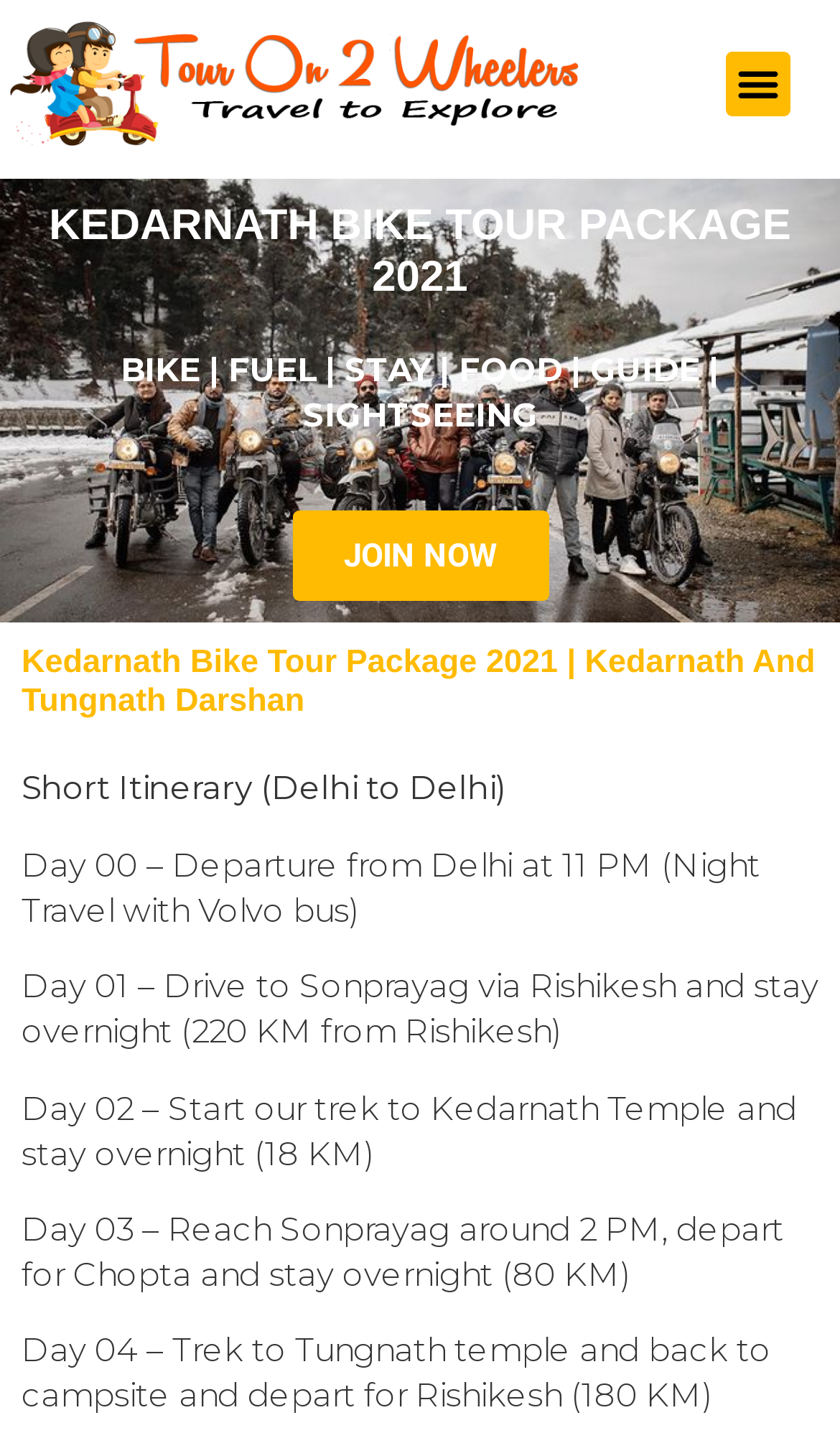Determine the title of the webpage and give its text content.

KEDARNATH BIKE TOUR PACKAGE 2021